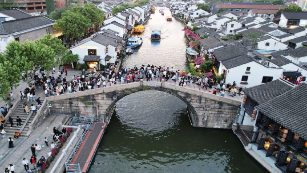What is the relationship between the community and the waterway?
Refer to the screenshot and deliver a thorough answer to the question presented.

The image depicts a harmonious blend of nature and urban life, with the canal running through the heart of the town and the community gathering on the bridge and along the banks, suggesting a dynamic interaction between the community and the waterway, which is characteristic of many historical Chinese towns.